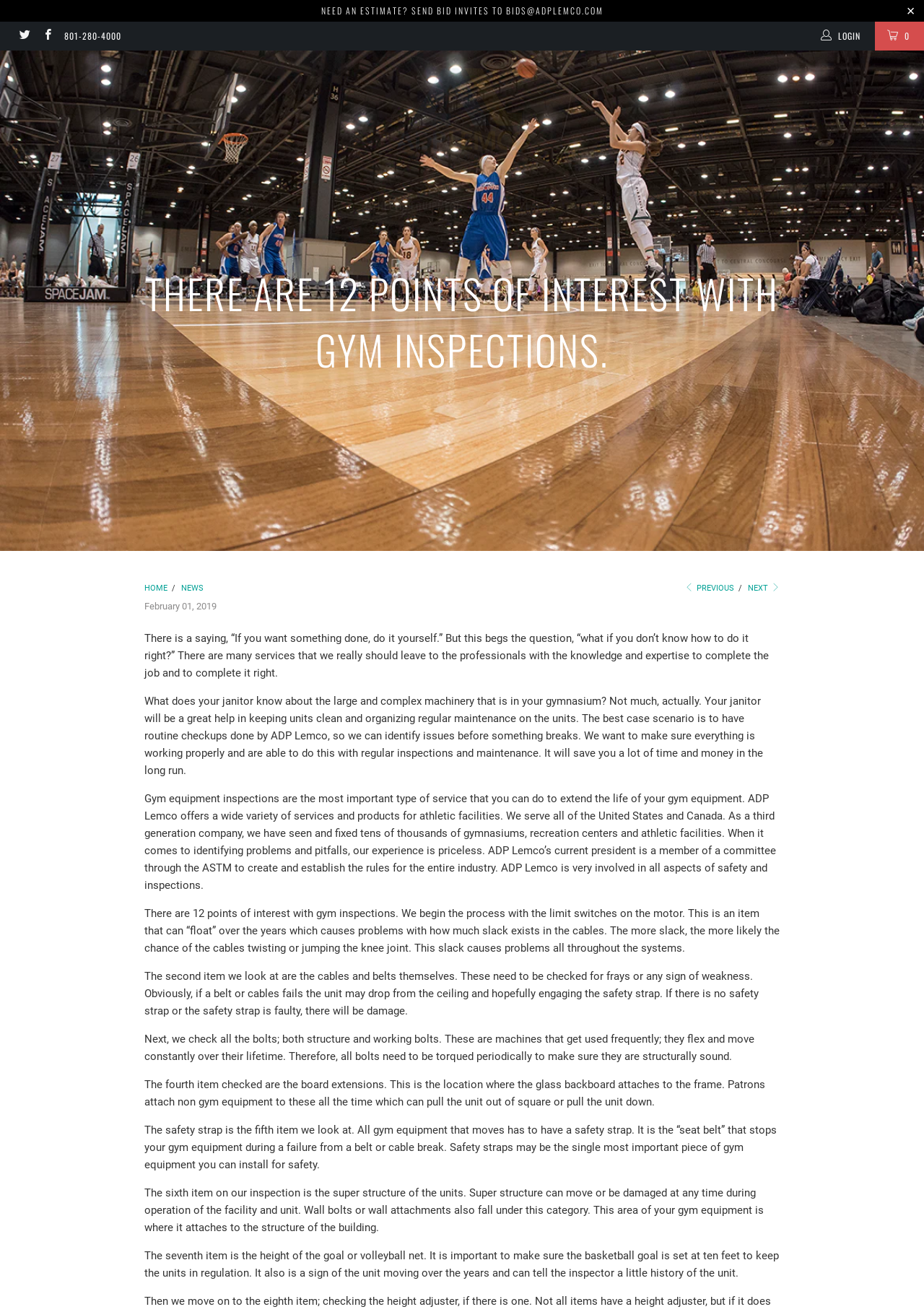Locate the bounding box coordinates of the clickable region necessary to complete the following instruction: "Click the 'LOGIN' button". Provide the coordinates in the format of four float numbers between 0 and 1, i.e., [left, top, right, bottom].

[0.886, 0.017, 0.935, 0.039]